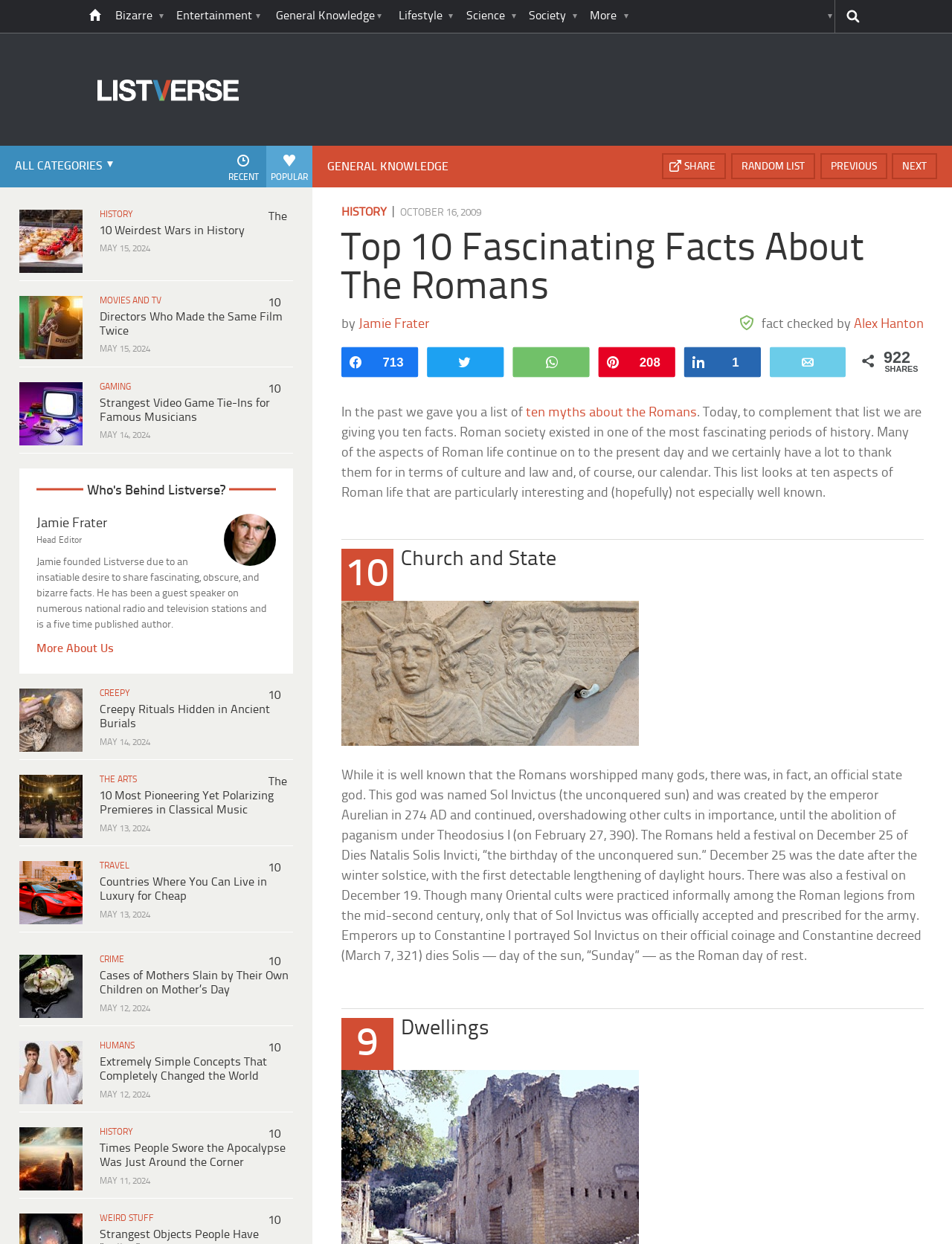Explain in detail what is displayed on the webpage.

This webpage is about Listverse, a website that provides fascinating facts and lists on various topics. At the top, there is a navigation bar with links to different categories such as "Bizarre", "Entertainment", "General Knowledge", and more. On the top right, there is a search bar and a link to the website's logo.

Below the navigation bar, there are several articles listed in a grid format. Each article has a heading, a category link, and a timestamp. The articles are arranged in a vertical column, with the most recent ones at the top. The categories of the articles include "HISTORY", "MOVIES AND TV", "GAMING", "CREEPY", and more.

On the right side of the webpage, there is a section about the website's editor, Jamie Frater, with a photo and a brief bio. Below this section, there is a link to "More About Us".

At the bottom of the webpage, there are links to navigate to the next or previous page, as well as a link to a random list. There is also a link to share the webpage and a link to the website's history.

Overall, the webpage is a list of articles on various topics, with a focus on fascinating and obscure facts. The layout is clean and easy to navigate, with clear headings and concise text.